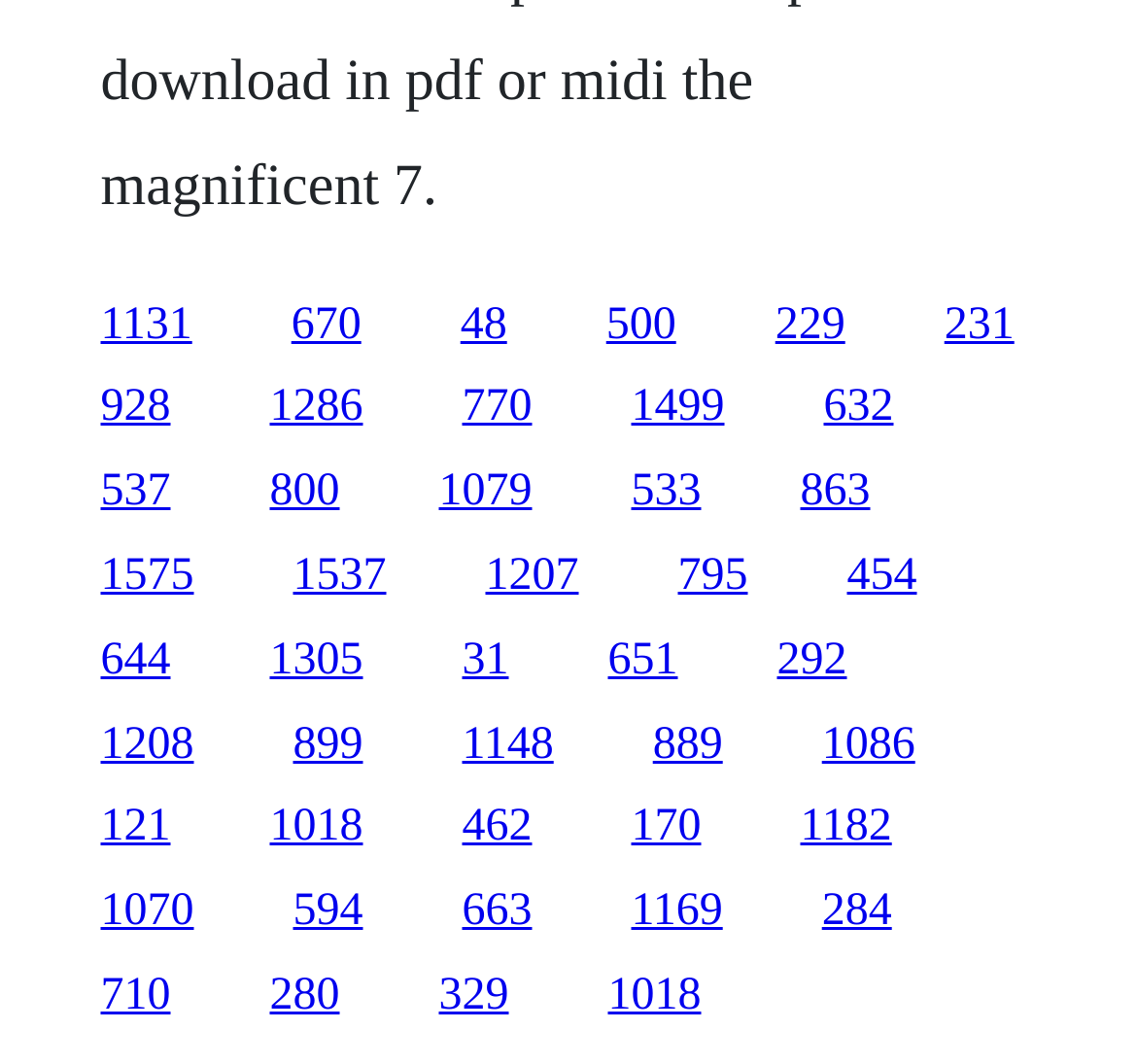What is the vertical position of the link '1131'?
Look at the image and provide a short answer using one word or a phrase.

Above the middle